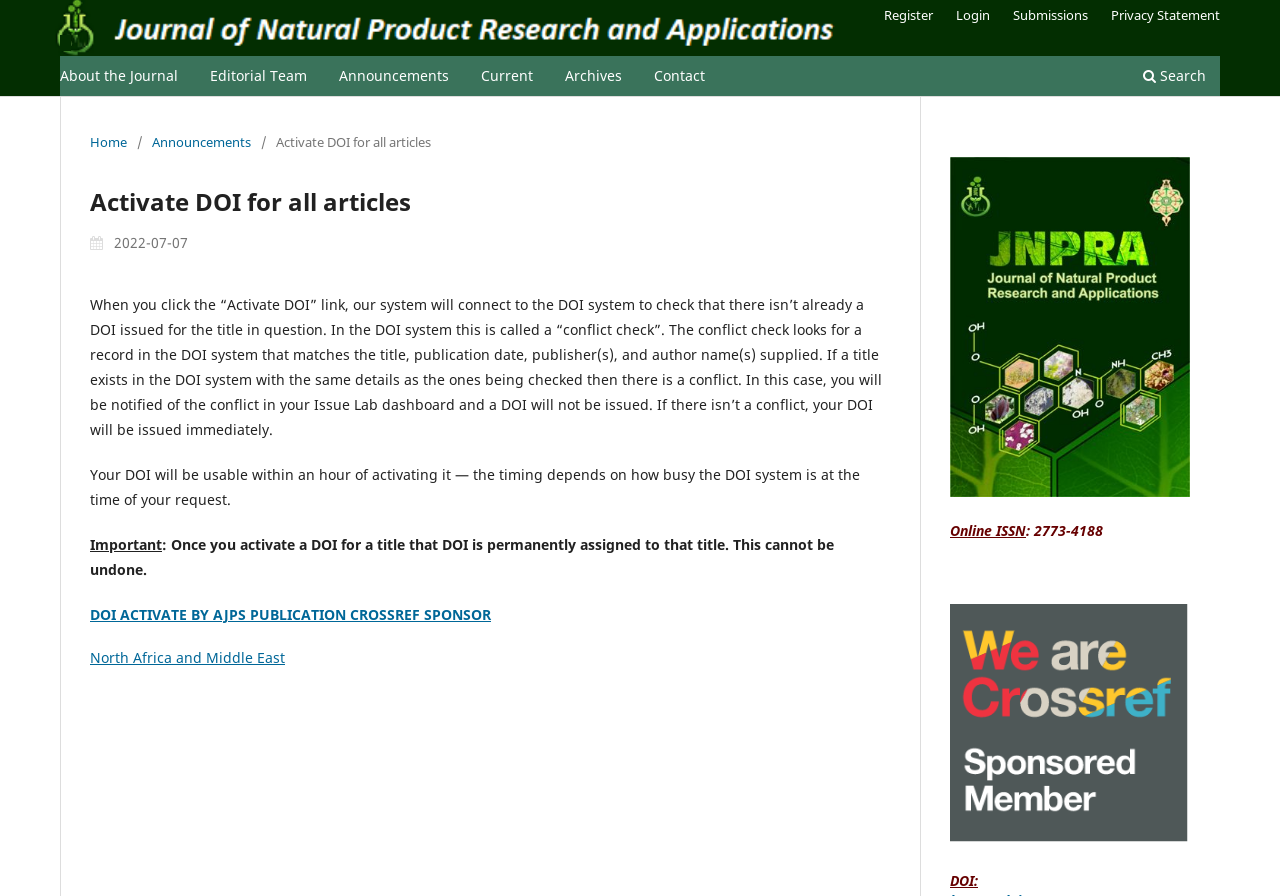Kindly determine the bounding box coordinates for the area that needs to be clicked to execute this instruction: "Click the 'Submissions' link".

[0.784, 0.0, 0.858, 0.033]